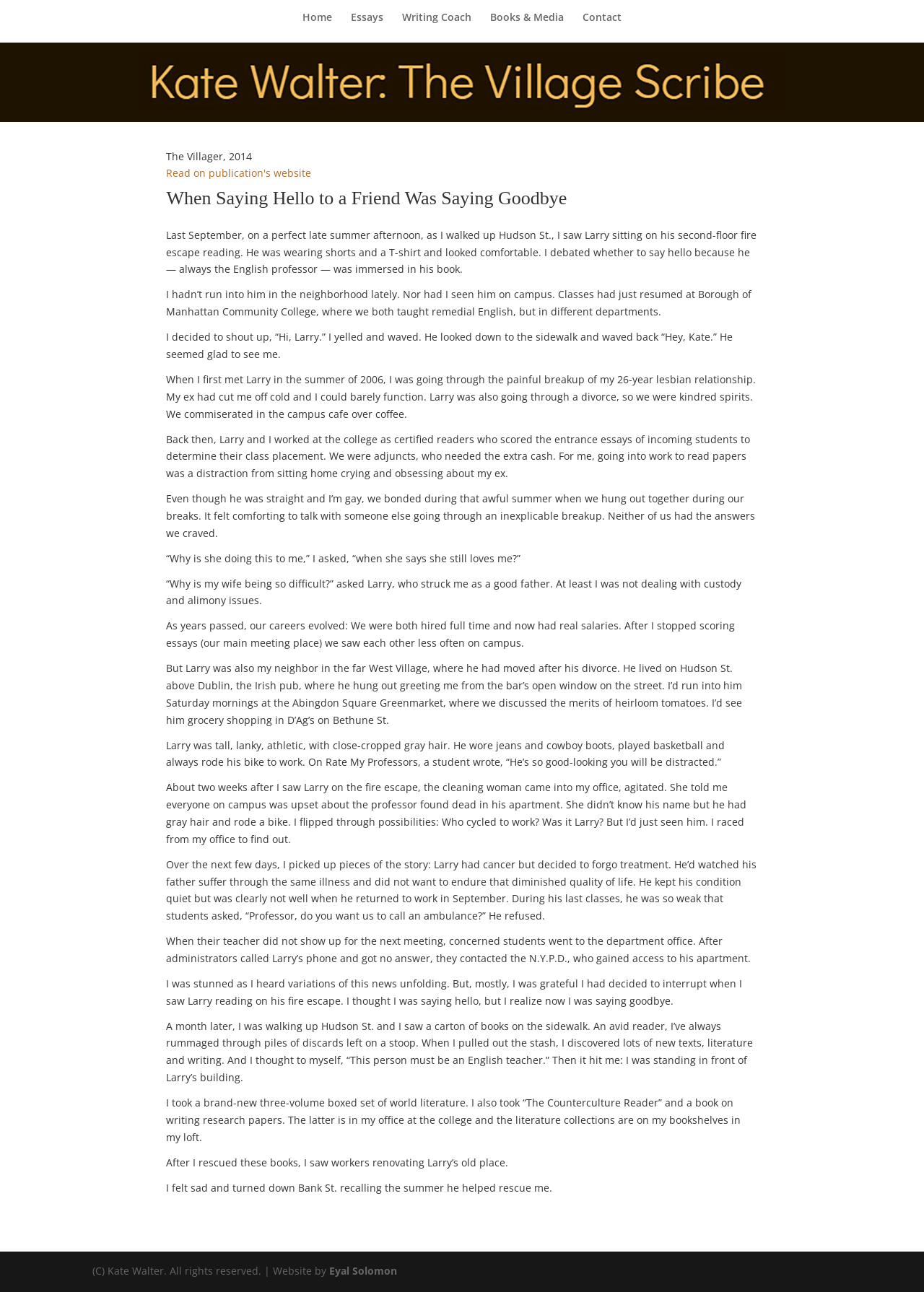What did the author take from Larry's building?
Based on the image, provide a one-word or brief-phrase response.

Books